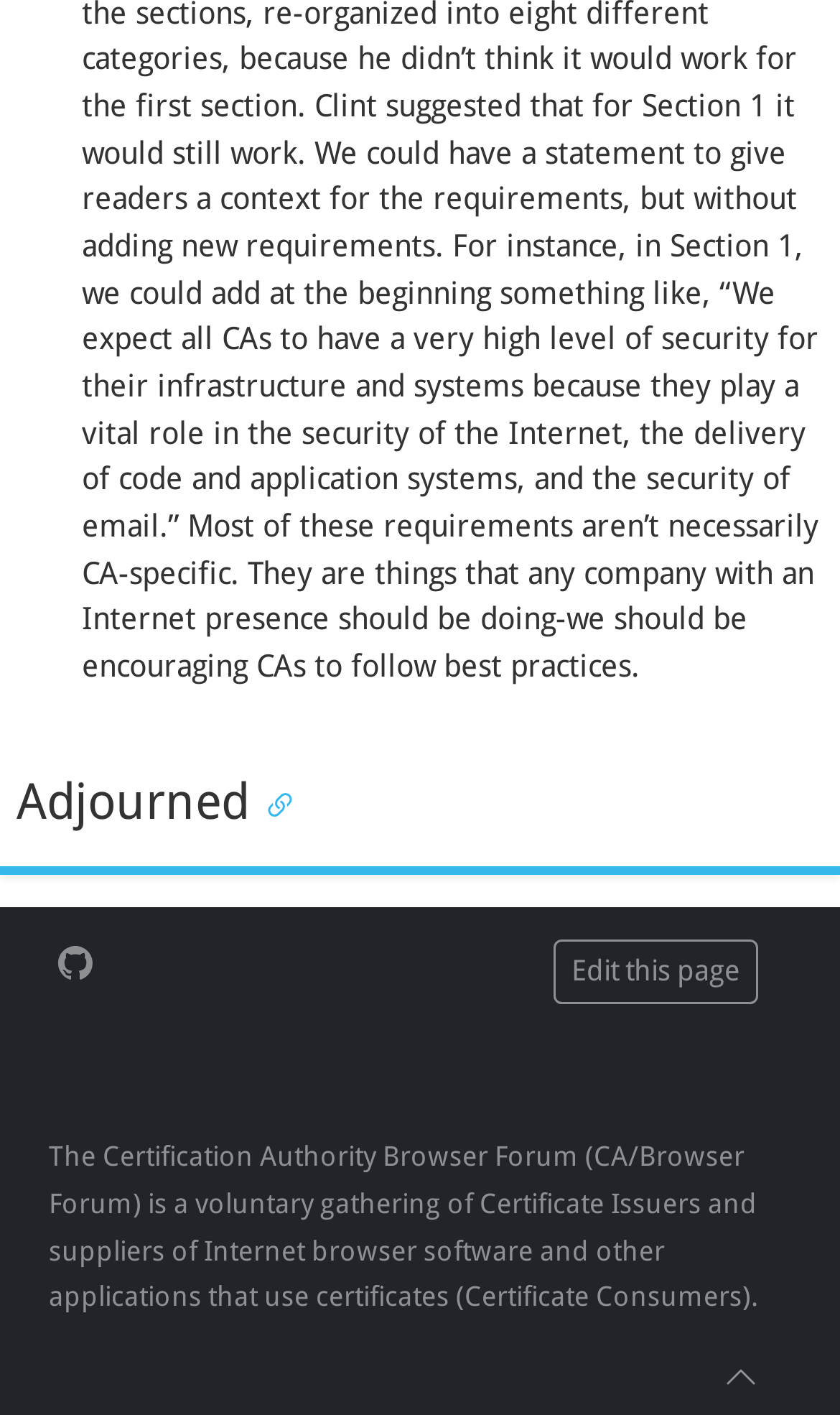Can you give a detailed response to the following question using the information from the image? What type of entities are part of the CA/Browser Forum?

According to the static text element, the CA/Browser Forum is a voluntary gathering of Certificate Issuers and suppliers of Internet browser software and other applications that use certificates (Certificate Consumers).